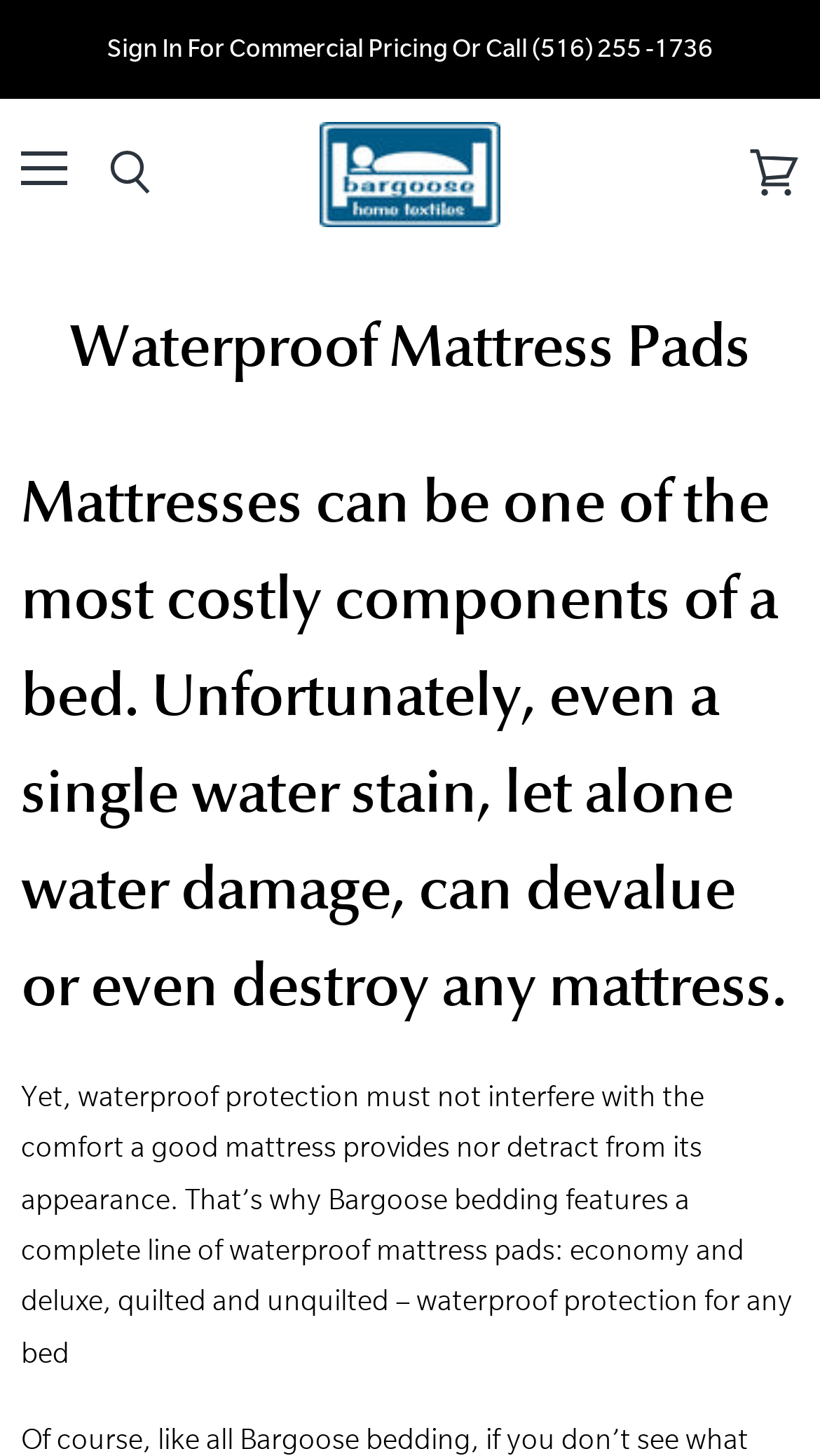Determine the bounding box coordinates for the UI element matching this description: "alt="Bargoose Home Textiles, Inc."".

[0.39, 0.084, 0.61, 0.156]